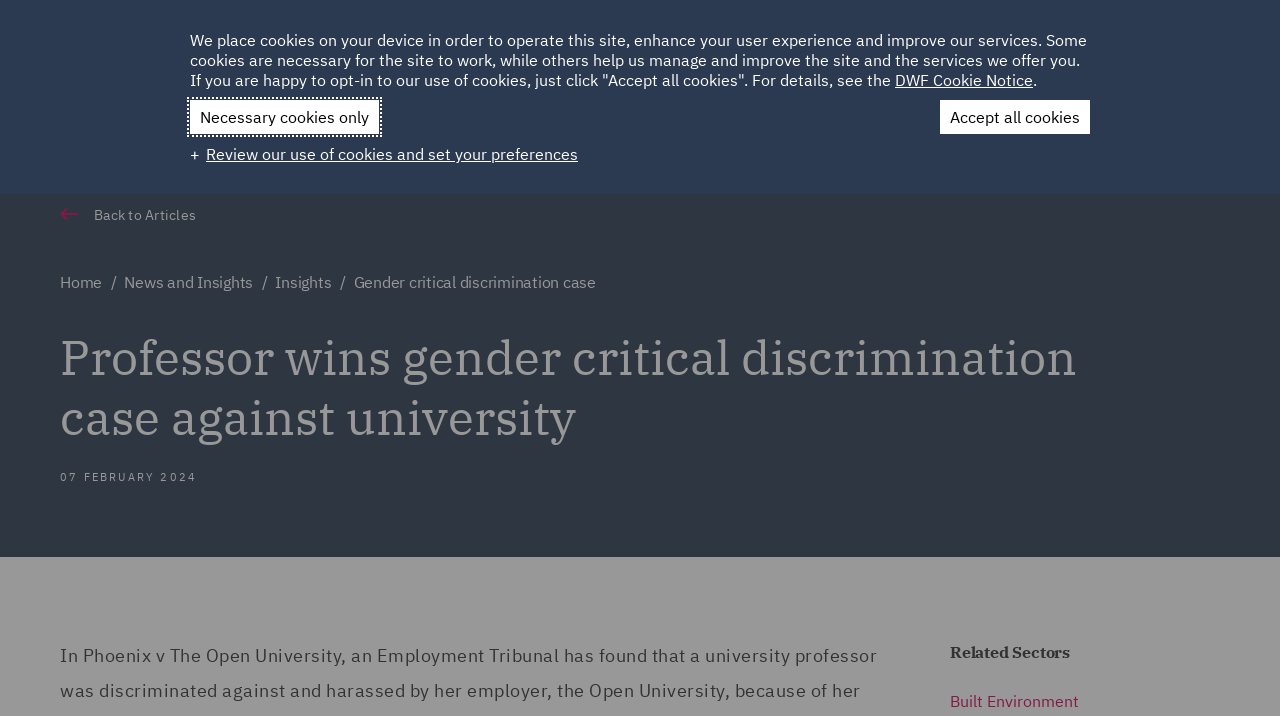Determine the bounding box for the UI element described here: "Necessary cookies only".

[0.148, 0.14, 0.296, 0.187]